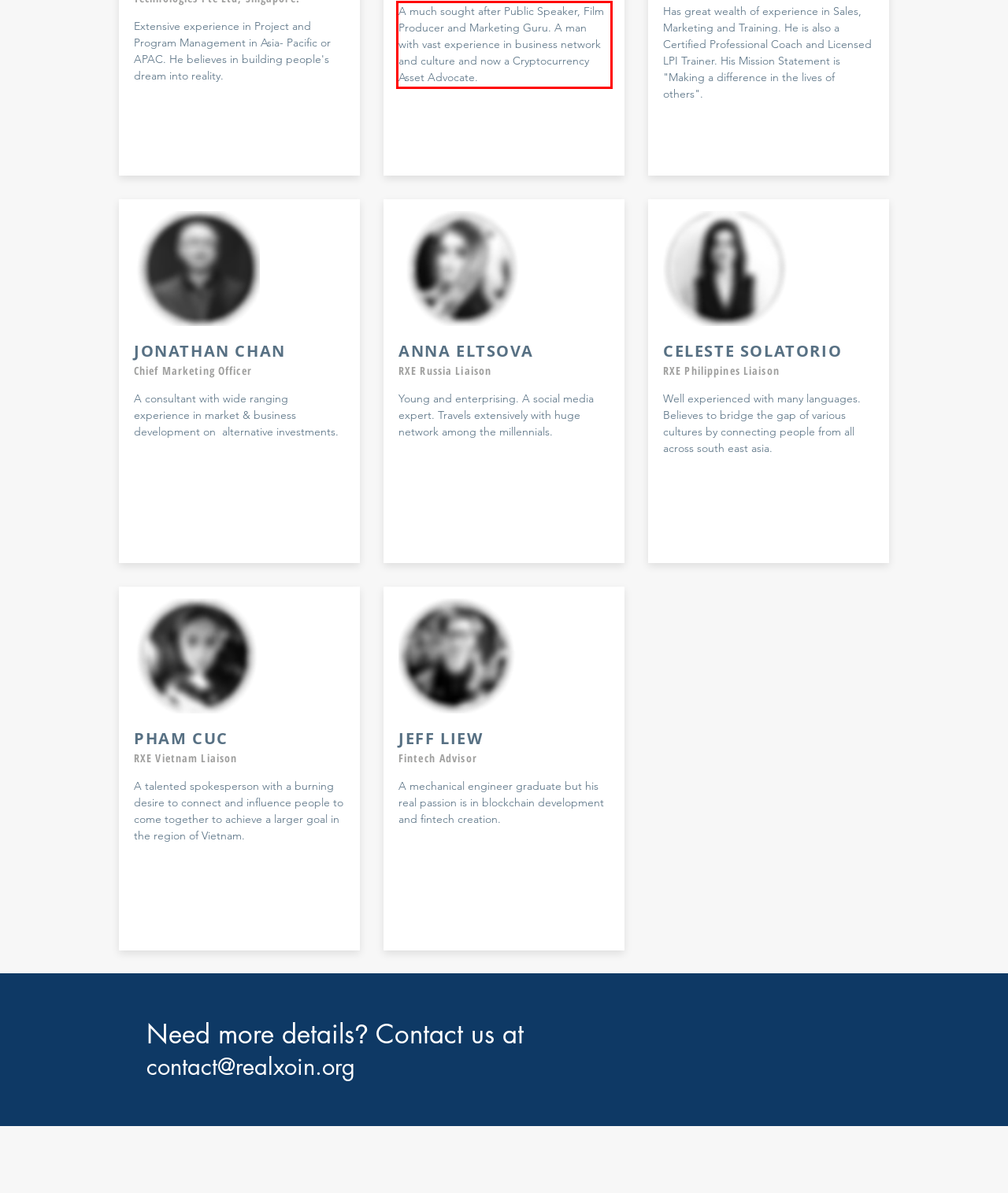Using the provided webpage screenshot, identify and read the text within the red rectangle bounding box.

A much sought after Public Speaker, Film Producer and Marketing Guru. A man with vast experience in business network and culture and now a Cryptocurrency Asset Advocate.